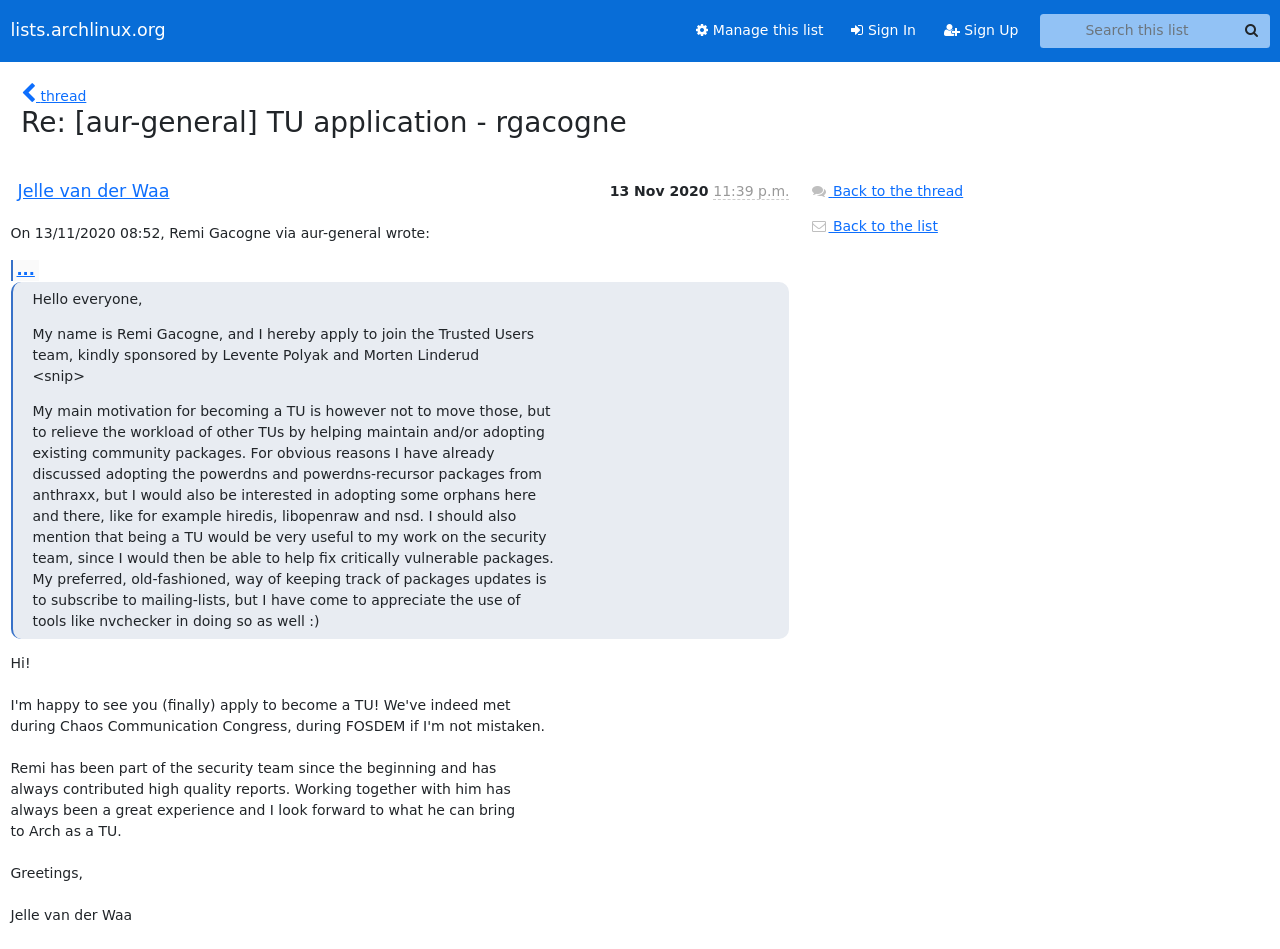Reply to the question with a brief word or phrase: What is the date mentioned in the email?

13 Nov 2020